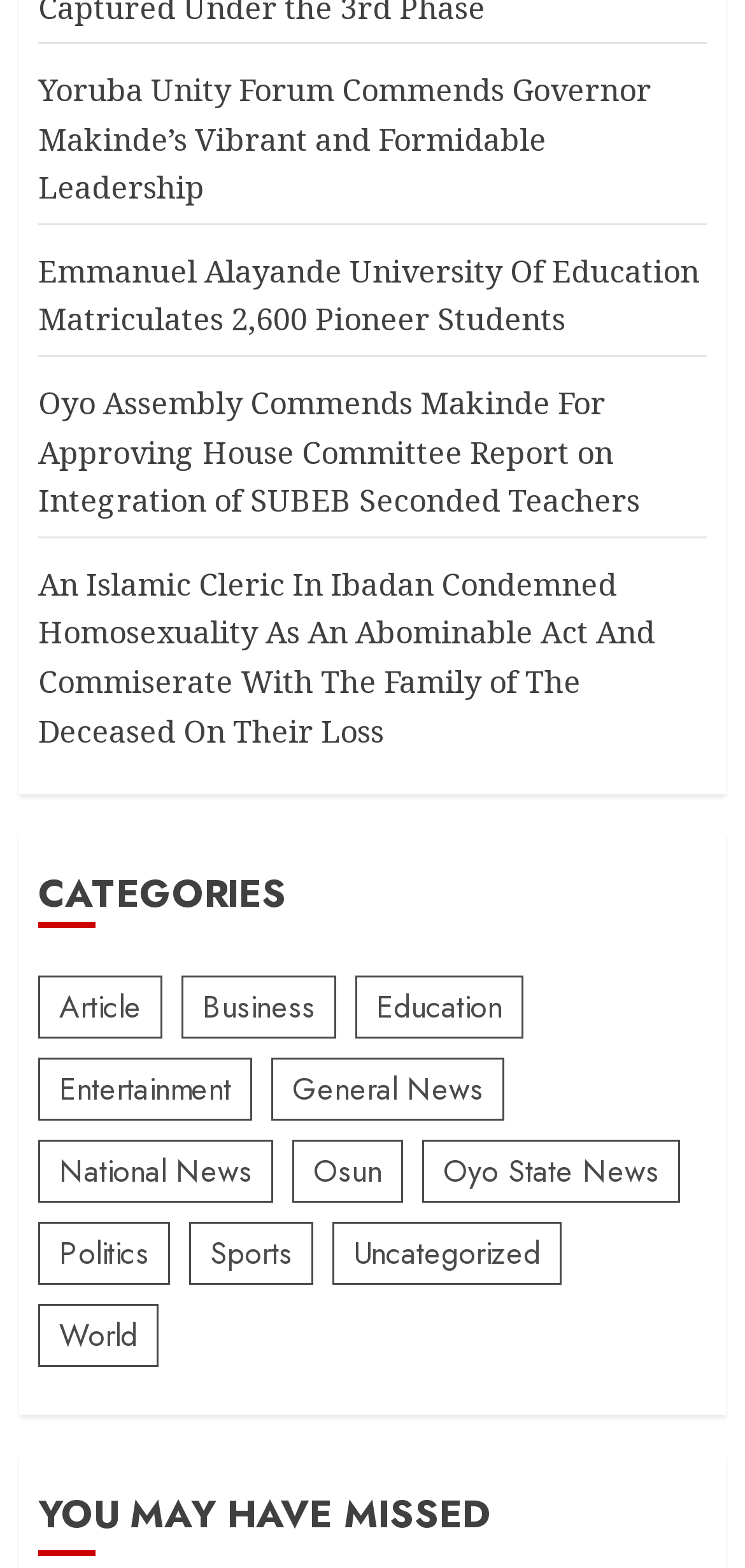Provide a brief response to the question using a single word or phrase: 
What is the title of the second section on the webpage?

YOU MAY HAVE MISSED